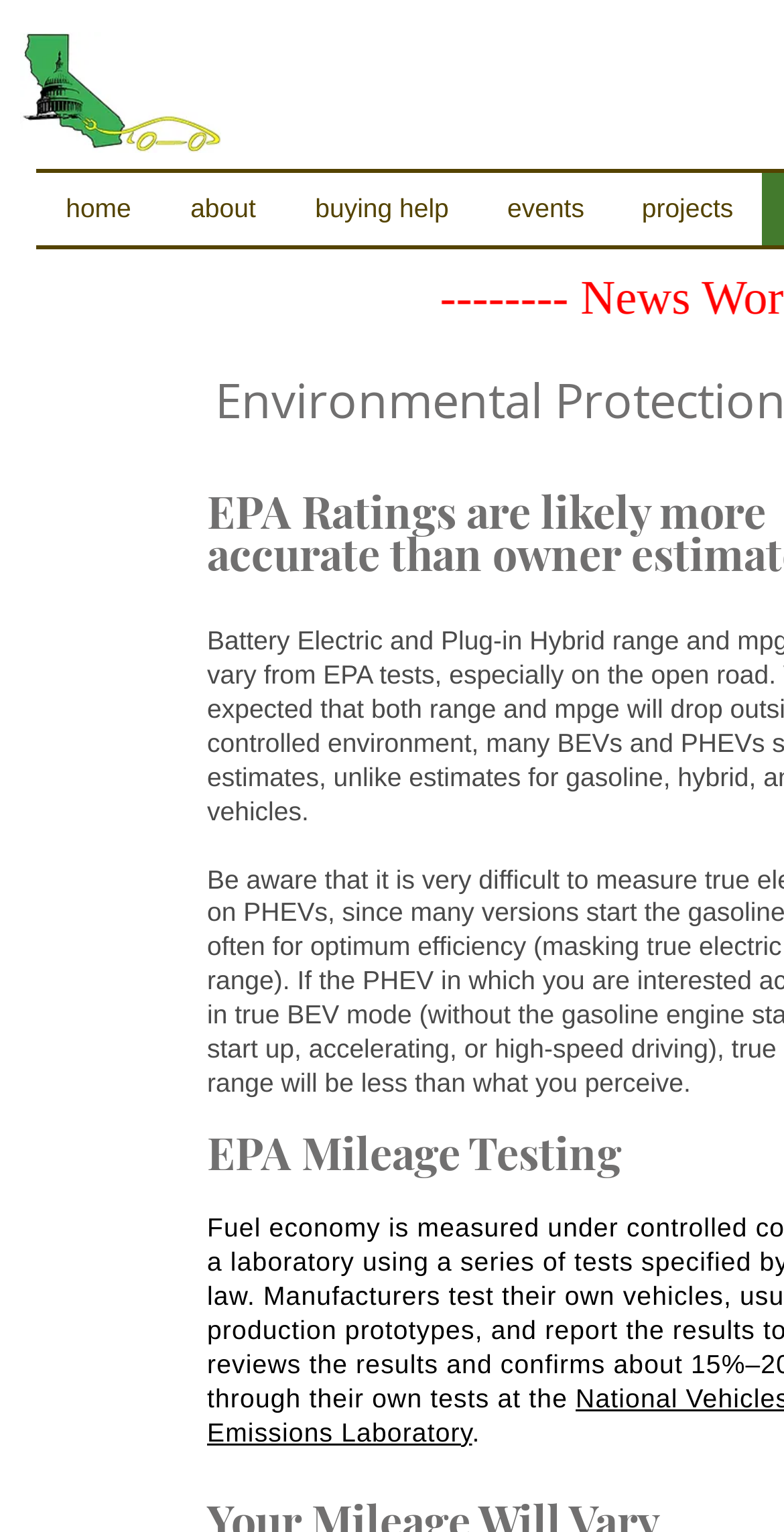Determine the bounding box for the UI element that matches this description: "buying help".

[0.364, 0.113, 0.61, 0.16]